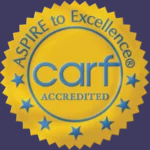What do the stars surrounding the text add?
Refer to the image and give a detailed response to the question.

The stars surrounding the text are mentioned in the caption as adding a decorative touch, which emphasizes the prestigious nature of the accreditation represented by the logo.